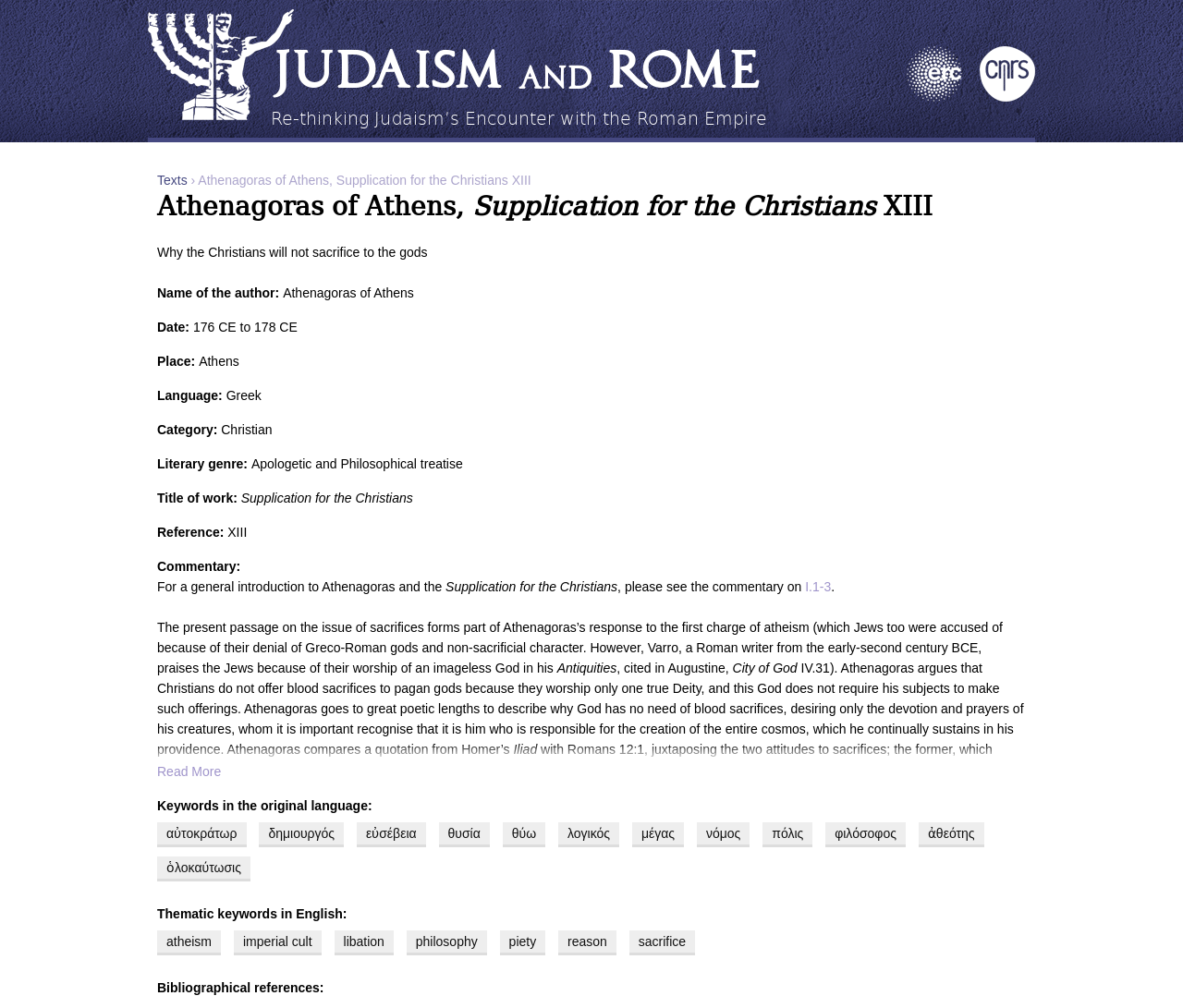Identify the bounding box of the HTML element described as: "Judaism and Rome".

[0.229, 0.051, 0.642, 0.097]